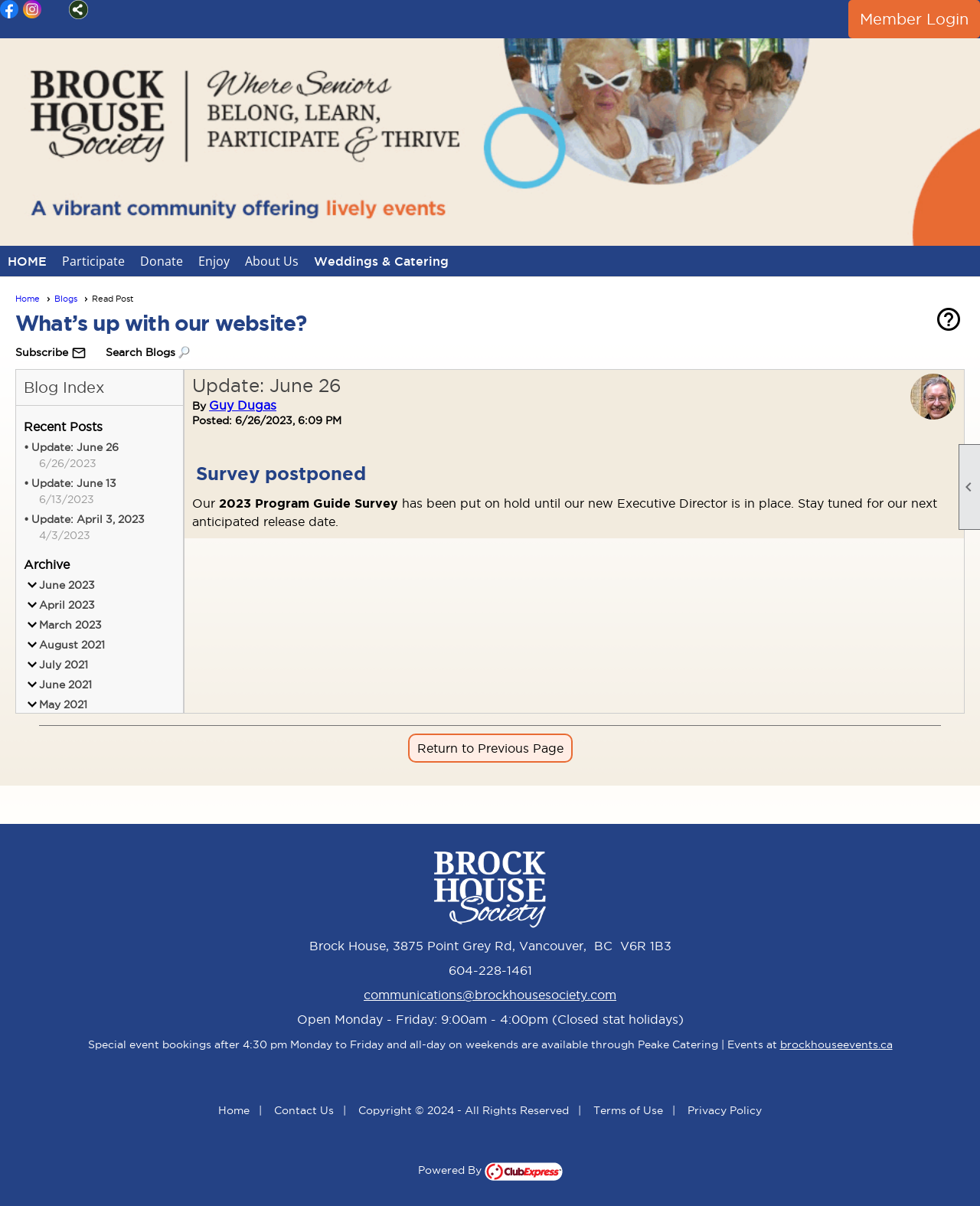What is the phone number of Brock House?
Based on the image, respond with a single word or phrase.

604-228-1461